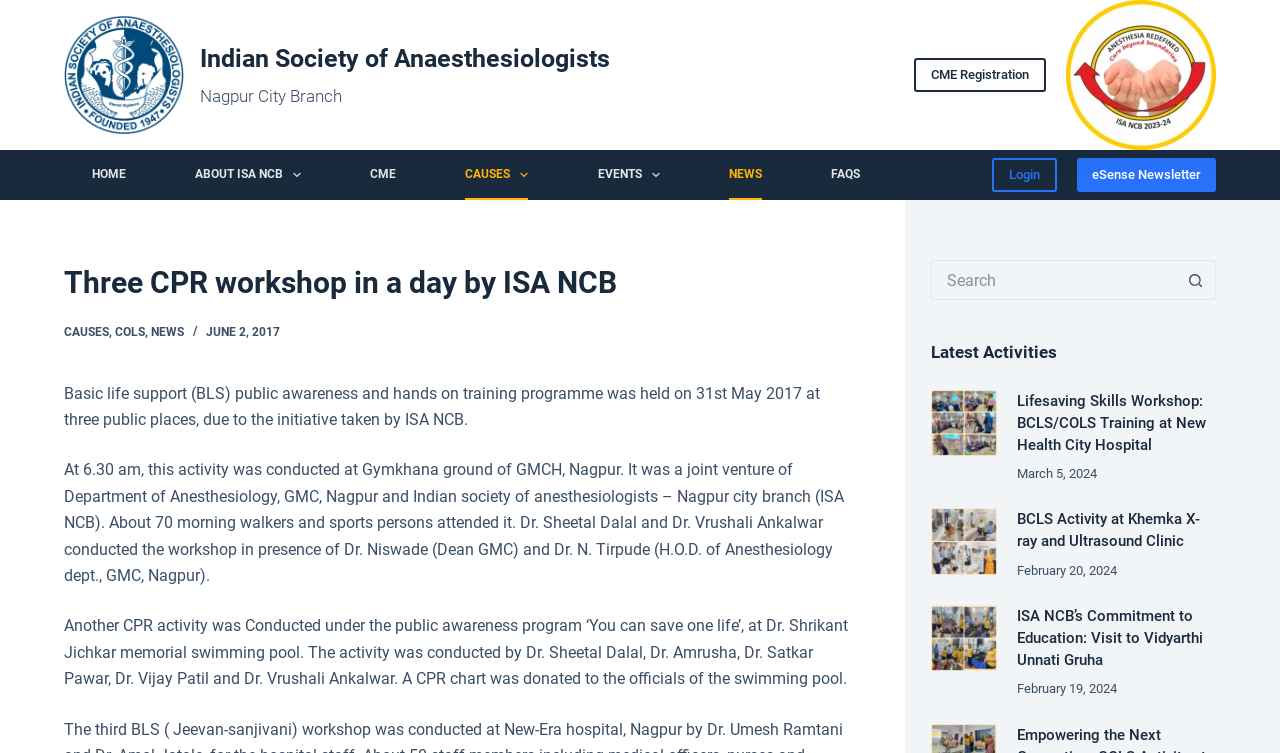What is the date of the Lifesaving Skills Workshop: BCLS/COLS Training at New Health City Hospital?
Based on the screenshot, give a detailed explanation to answer the question.

The question asks about the date of the Lifesaving Skills Workshop: BCLS/COLS Training at New Health City Hospital. From the webpage, we can see that the text 'March 5, 2024' provides the answer, which is located below the heading 'Lifesaving Skills Workshop: BCLS/COLS Training at New Health City Hospital'.